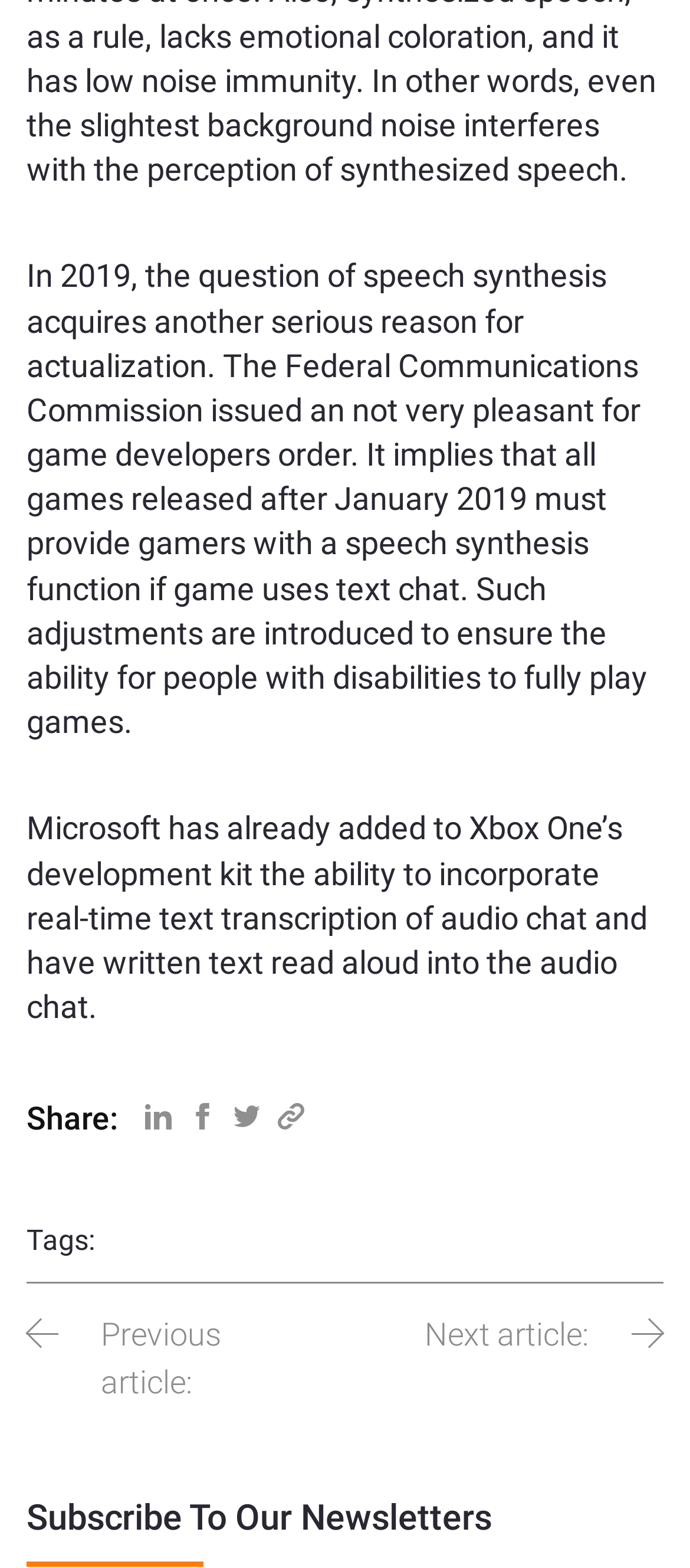Find the bounding box coordinates for the HTML element described as: "Link copied !!!". The coordinates should consist of four float values between 0 and 1, i.e., [left, top, right, bottom].

[0.39, 0.696, 0.454, 0.726]